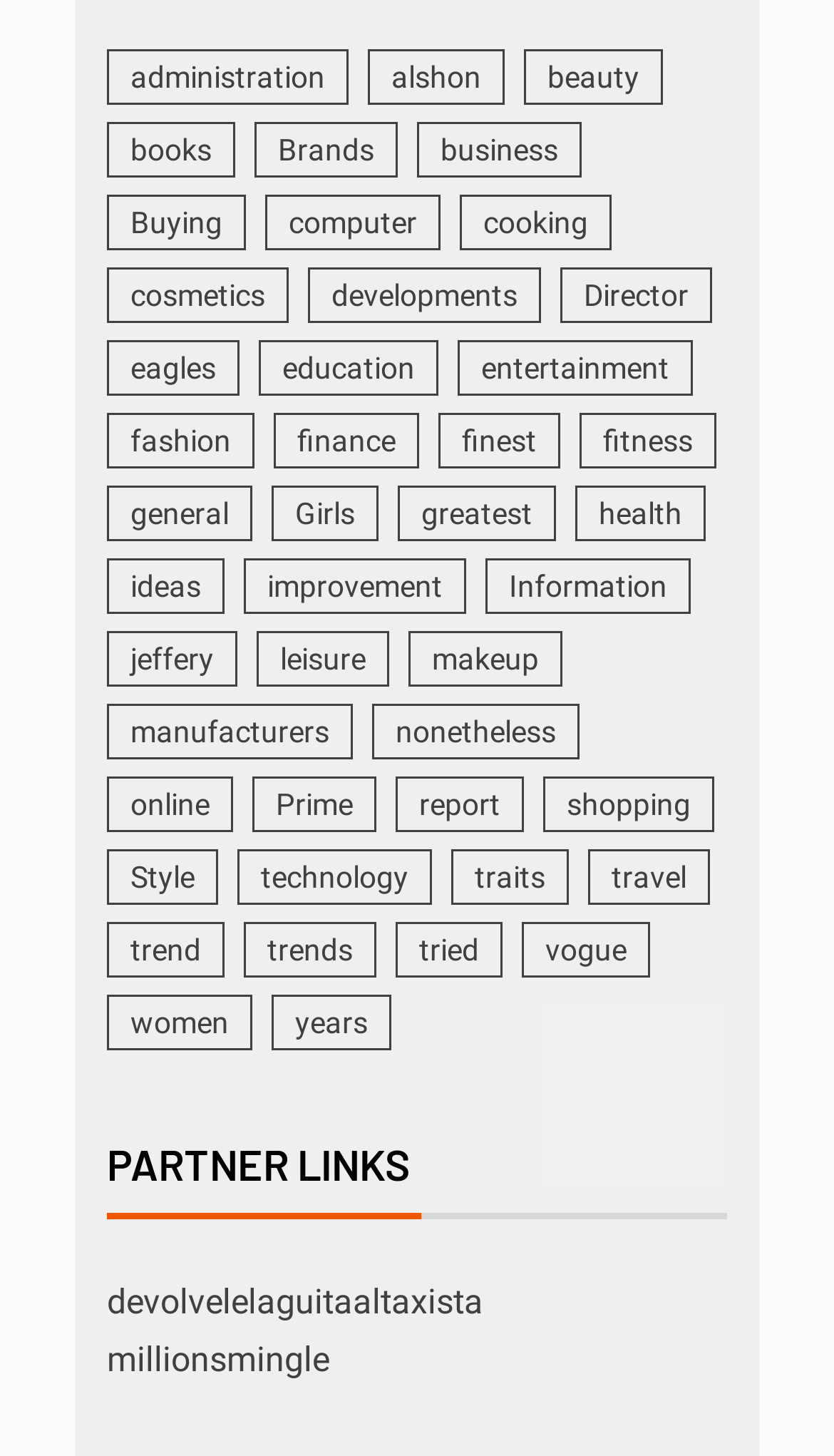Locate the bounding box coordinates of the clickable region to complete the following instruction: "Login or register."

None